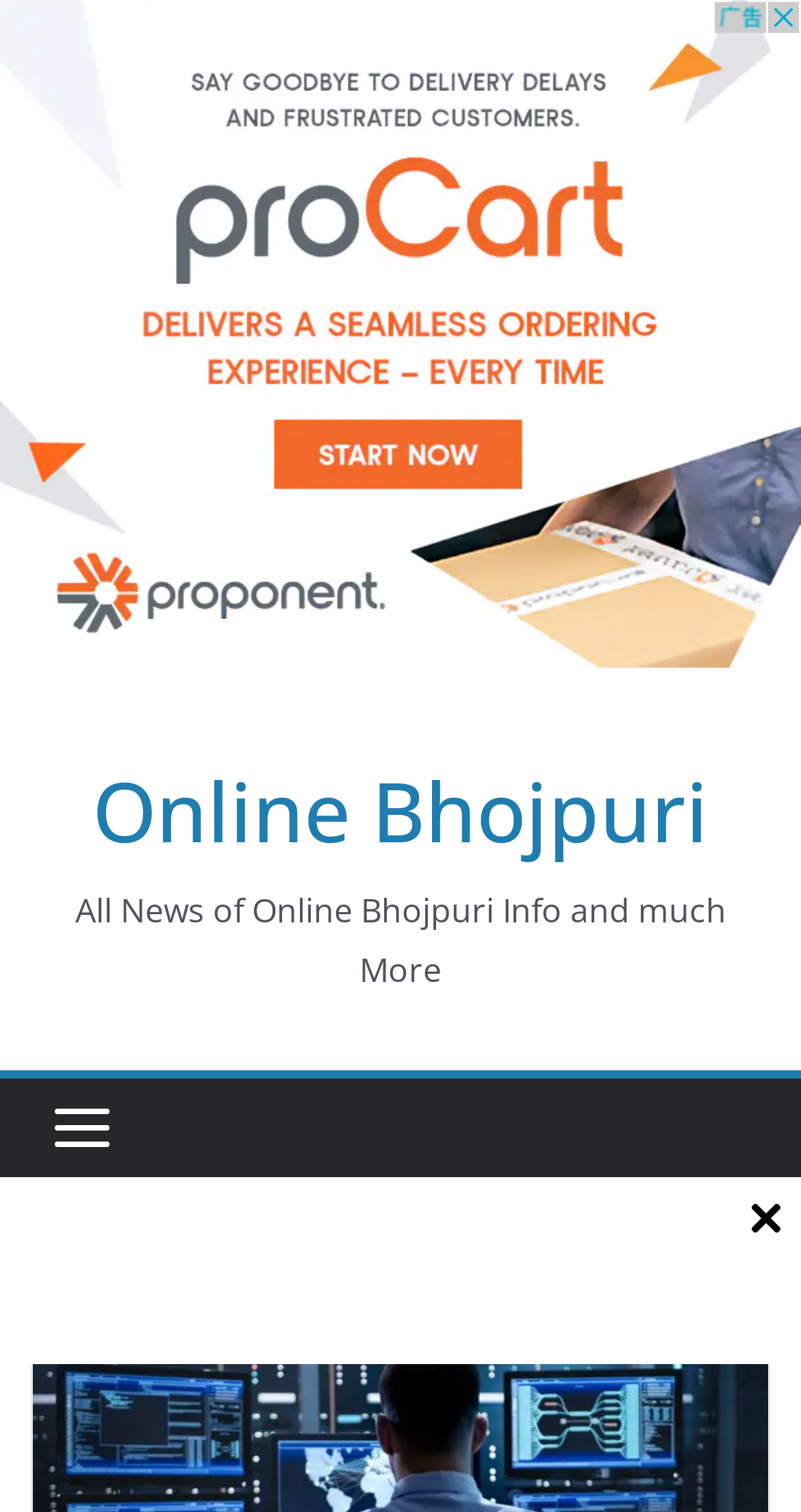Detail the webpage's structure and highlights in your description.

The webpage is about "The Future of Computing: Emerging Technologies to Watch" and is related to "Online Bhojpuri". At the top of the page, there is an advertisement iframe that spans the entire width of the page. Below the advertisement, there is a "Skip to content" link. 

The main content of the webpage is headed by a title "Online Bhojpuri", which is also a clickable link. Below the title, there is a brief description that reads "All News of Online Bhojpuri Info and much More". 

On the left side of the page, there is a small image. On the right side of the page, near the bottom, there is another small image.